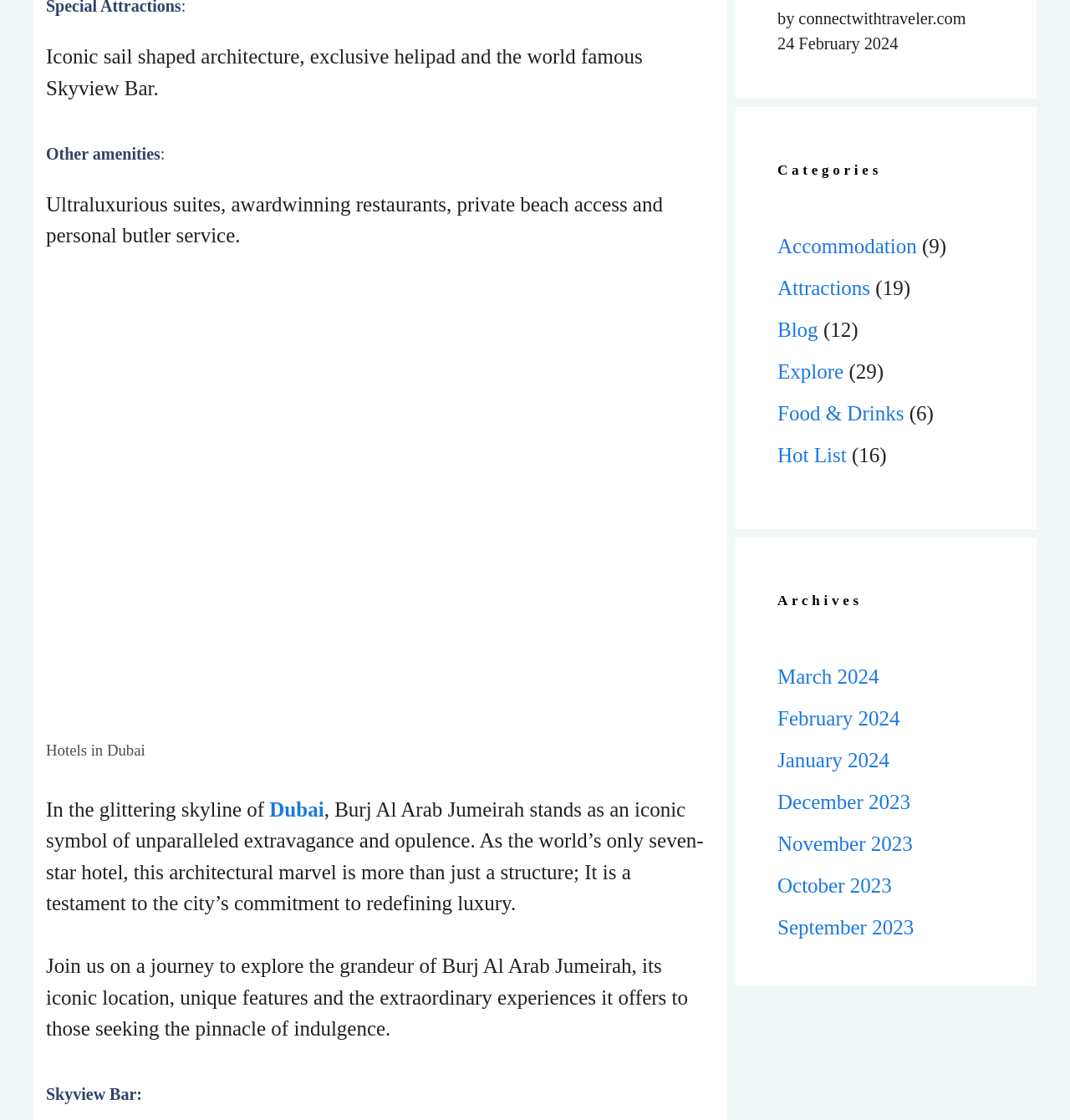Please find the bounding box coordinates of the clickable region needed to complete the following instruction: "Visit the Archives". The bounding box coordinates must consist of four float numbers between 0 and 1, i.e., [left, top, right, bottom].

[0.727, 0.517, 0.93, 0.555]